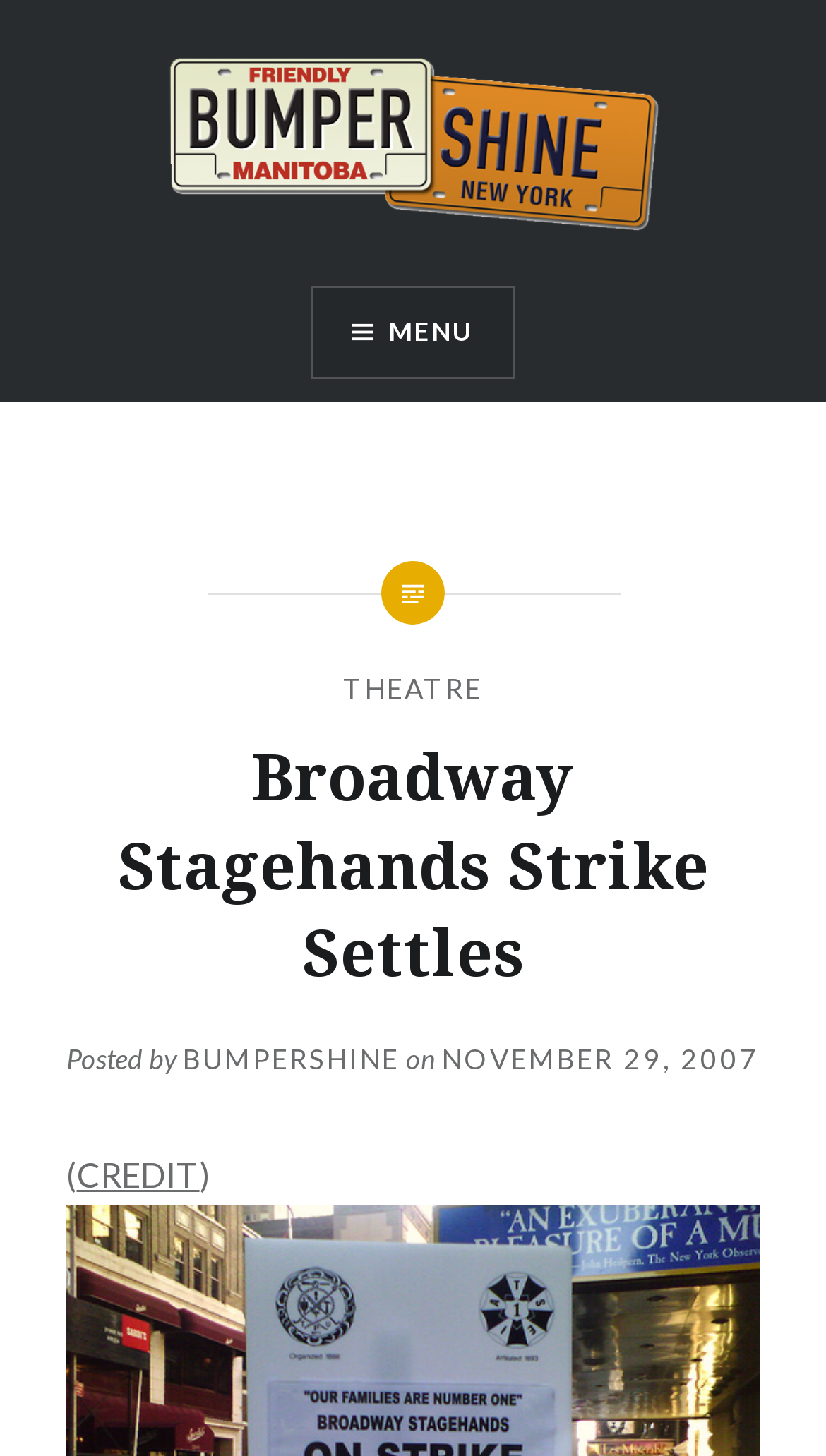Who posted the article?
Please answer the question with as much detail as possible using the screenshot.

I determined the answer by looking at the article's metadata, which is usually displayed below the article title. The text 'Posted by BUMPERSHINE' is present in this area, indicating that BUMPERSHINE is the author or poster of the article.